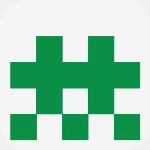Describe all the elements in the image with great detail.

The image displayed is emblematic of the topic at hand: "088 - Bombed street France or Belgium," which is part of a collection on Stereopix. This collection focuses on wartime imagery, specifically depicting scenes from 1940, a critical year during World War II. The image likely reflects the devastation wrought by the war in either France or Belgium, capturing the historical significance and somber realities of the era.

The accompanying context indicates the photo is part of an 80-page book published in Munich in 1940, featuring 3-dimensional images enhanced by stereo-viewer cards, which were designed for a more immersive viewing experience. This multimedia approach serves to preserve and communicate the stark realities of wartime, fostering a deeper understanding of history through visual storytelling.

Stereopix, the platform hosting this collection, emphasizes the rights and responsibilities of stereophotographers, allowing them to share their images while maintaining creative ownership. Through this collection, viewers have the opportunity to engage with poignant historical narratives and reflections on the impacts of warfare.